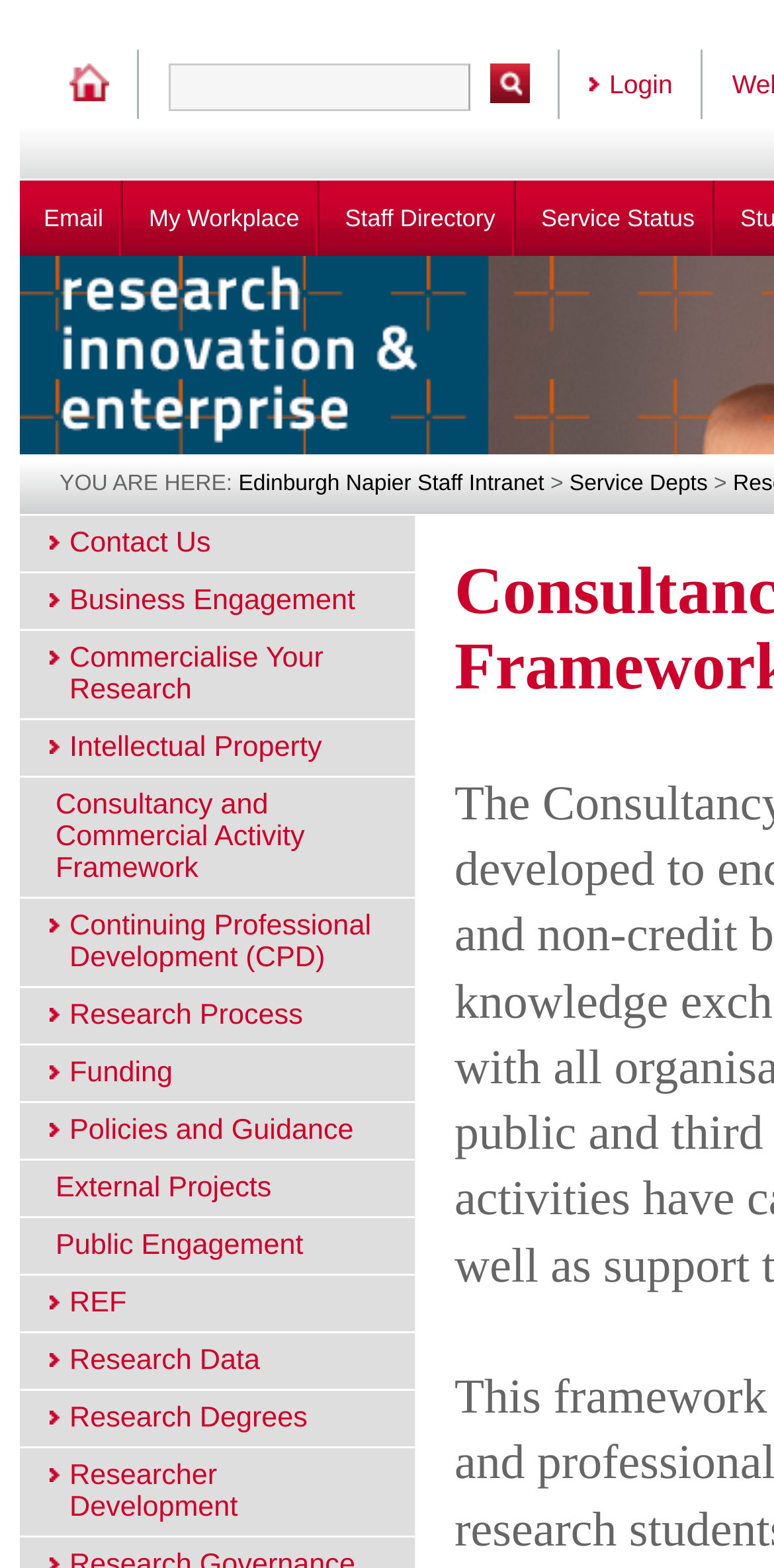Using the description "Public Engagement", predict the bounding box of the relevant HTML element.

[0.026, 0.777, 0.536, 0.814]